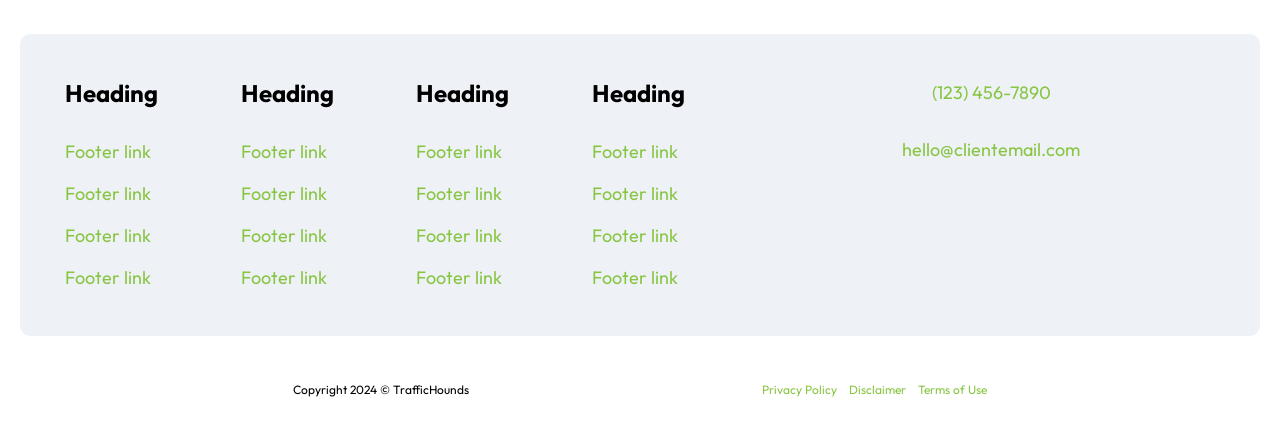Kindly provide the bounding box coordinates of the section you need to click on to fulfill the given instruction: "View the Privacy Policy".

[0.595, 0.897, 0.654, 0.94]